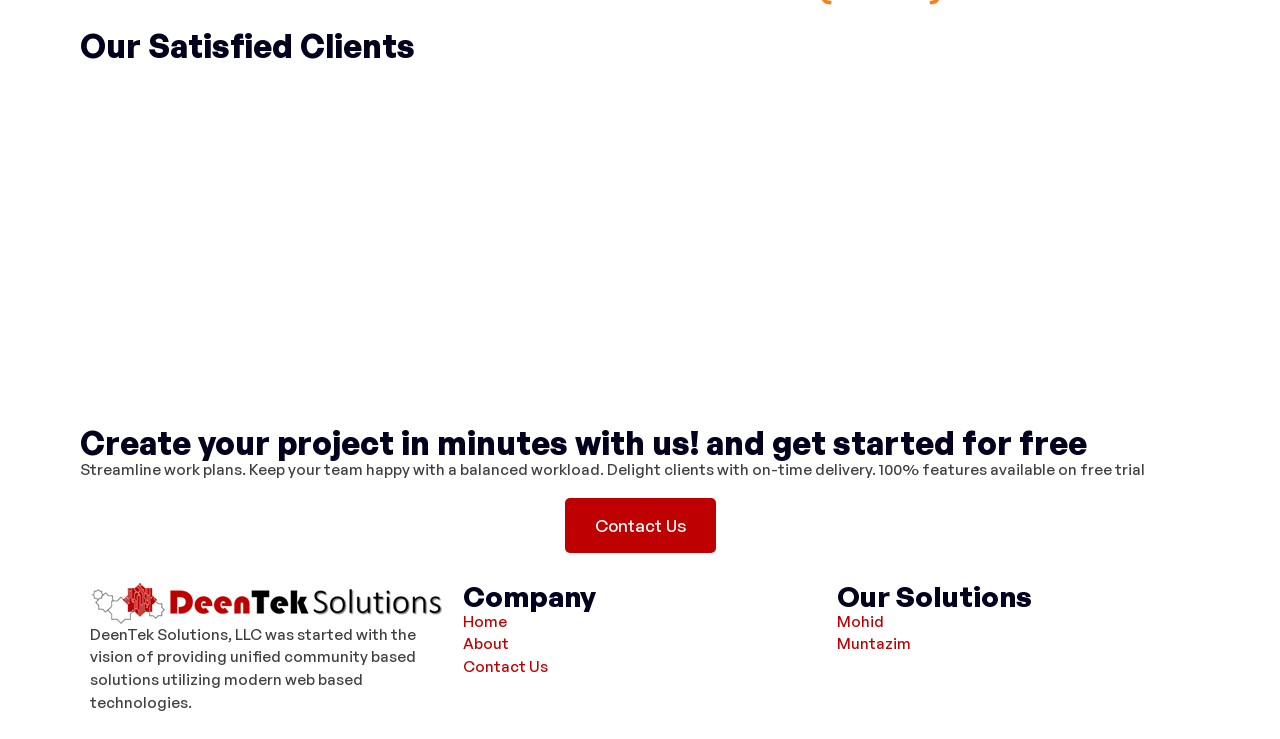What is the benefit of using this service?
Please provide a detailed and thorough answer to the question.

The StaticText element 'Streamline work plans. Keep your team happy with a balanced workload. Delight clients with on-time delivery. 100% features available on free trial' mentions that one of the benefits of using this service is to delight clients with on-time delivery.